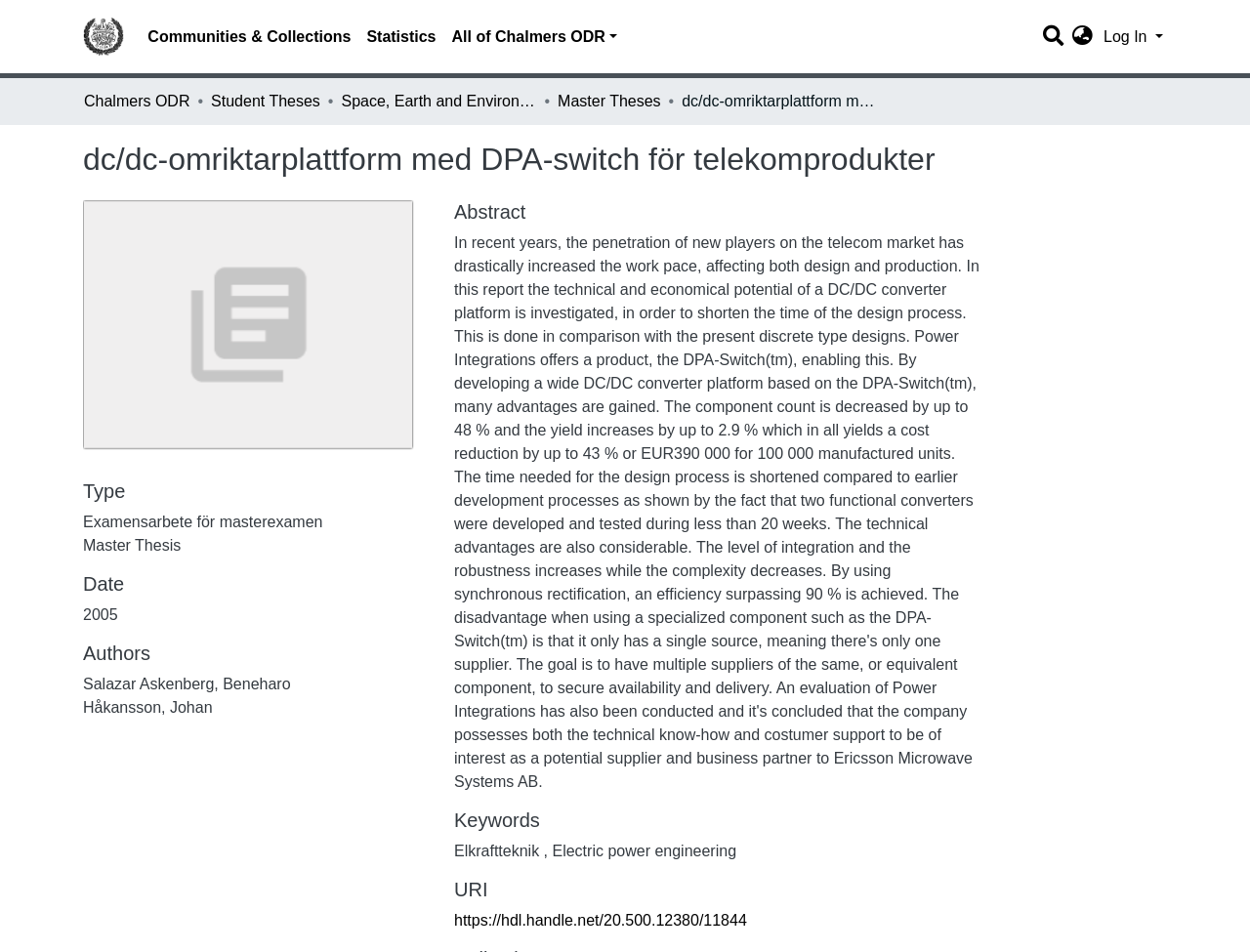Please identify the bounding box coordinates for the region that you need to click to follow this instruction: "View the thesis details".

[0.363, 0.958, 0.598, 0.976]